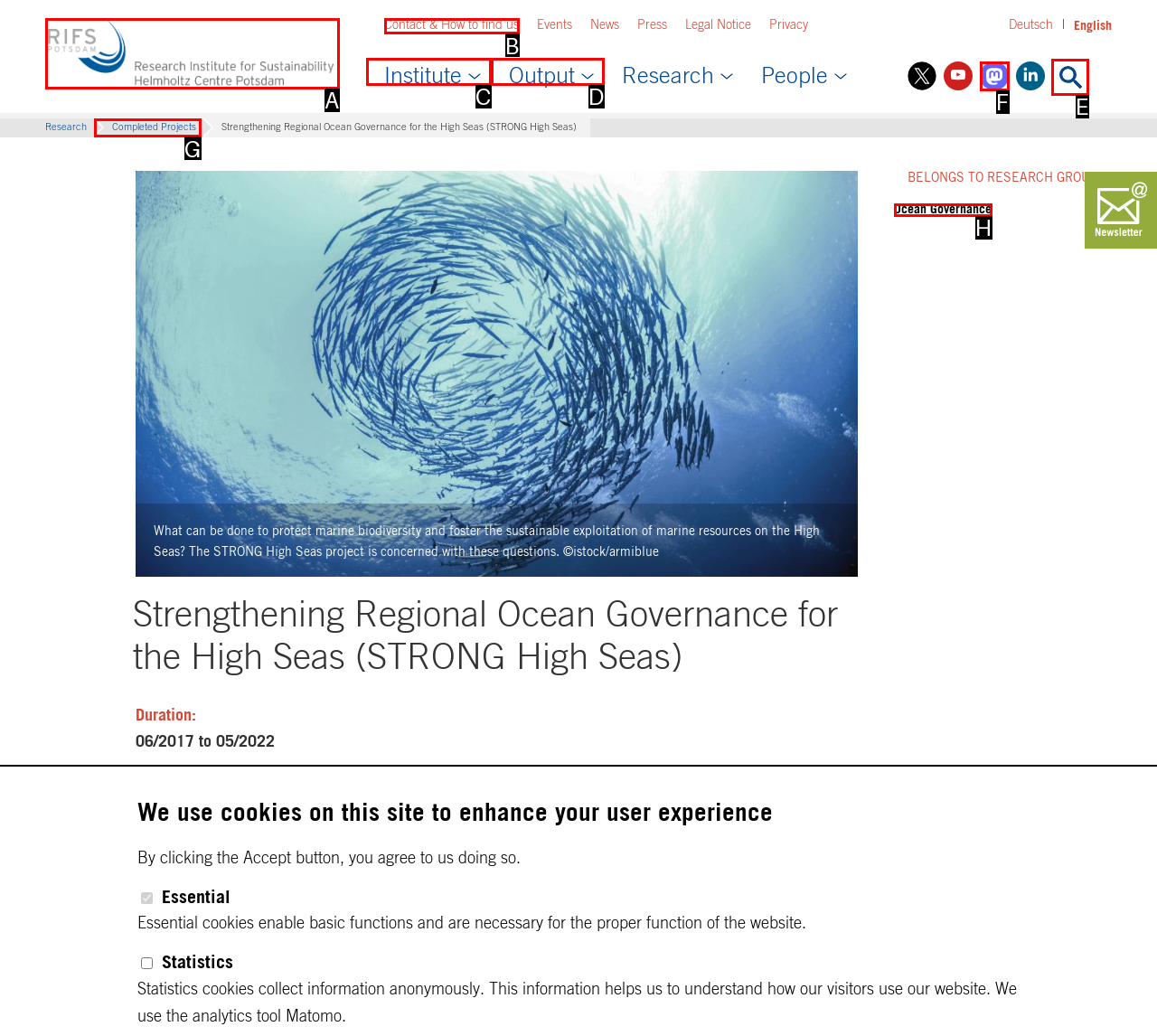Select the correct HTML element to complete the following task: Search for something
Provide the letter of the choice directly from the given options.

E